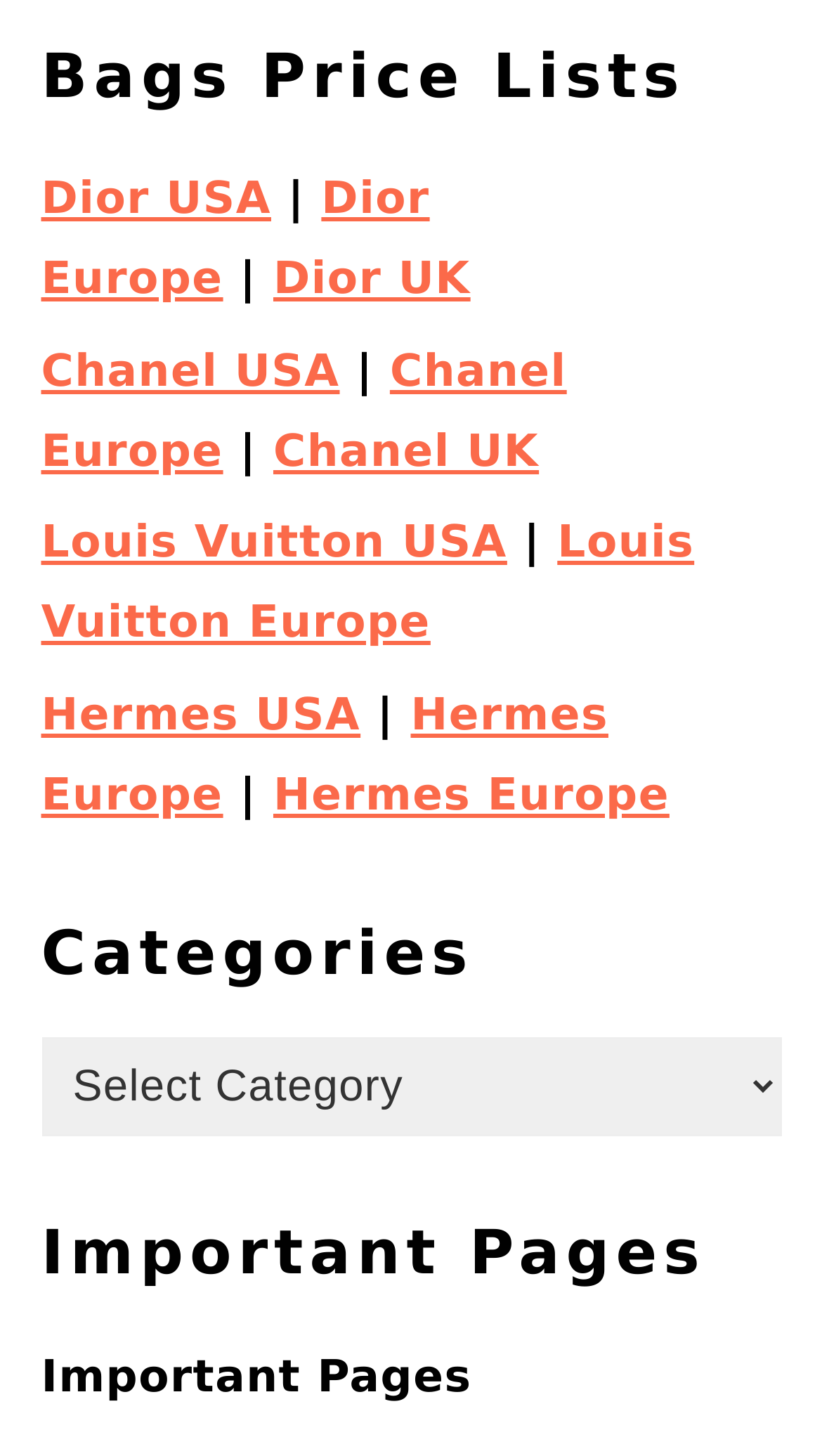Please provide a comprehensive response to the question below by analyzing the image: 
How many regions are listed for Chanel?

There are three regions listed for Chanel, which can be determined by counting the number of links related to Chanel. The links are 'Chanel USA', 'Chanel Europe', and 'Chanel UK', indicating three regions.